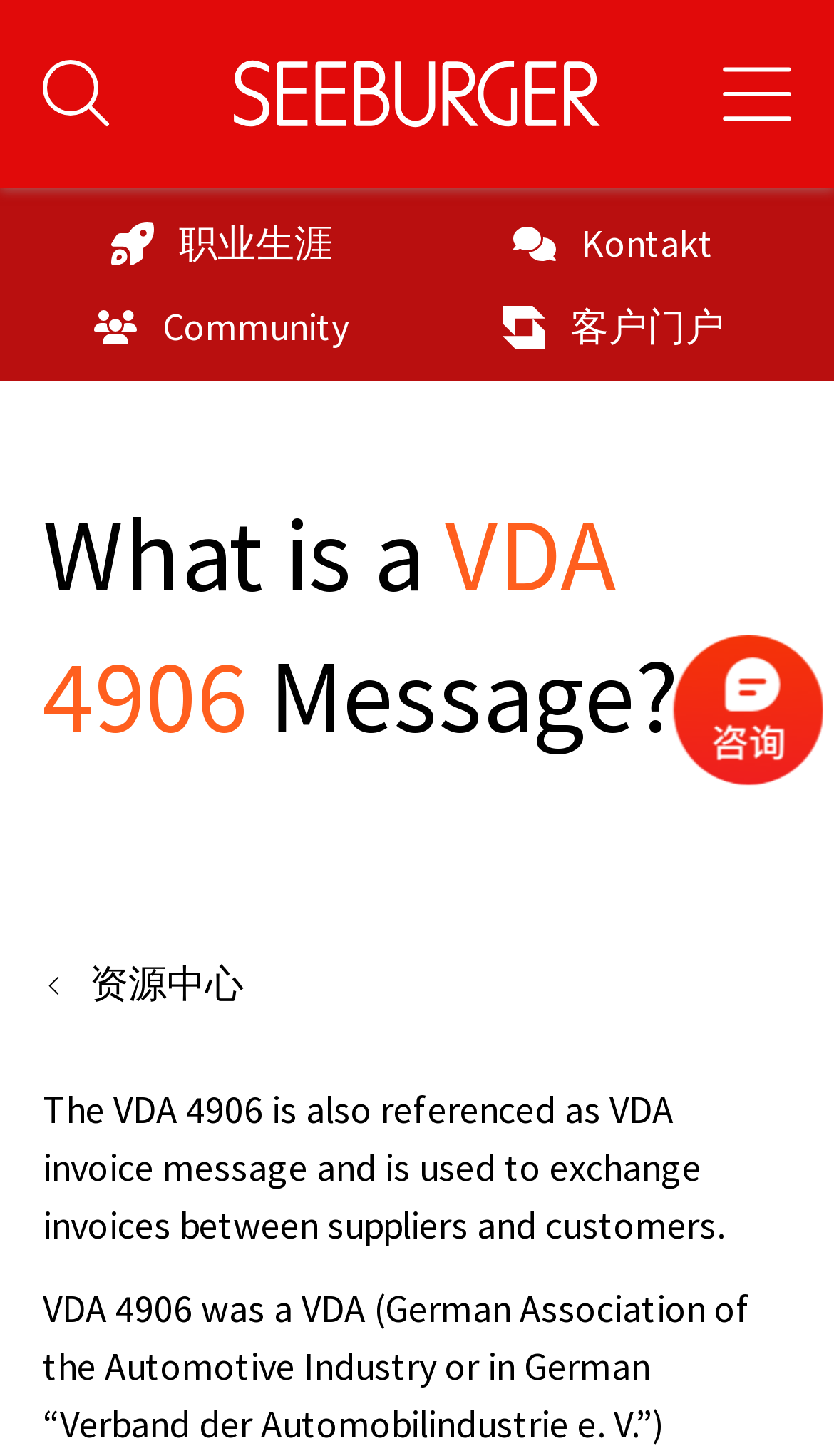What is the VDA 4906 message used for?
Refer to the screenshot and answer in one word or phrase.

exchange invoices